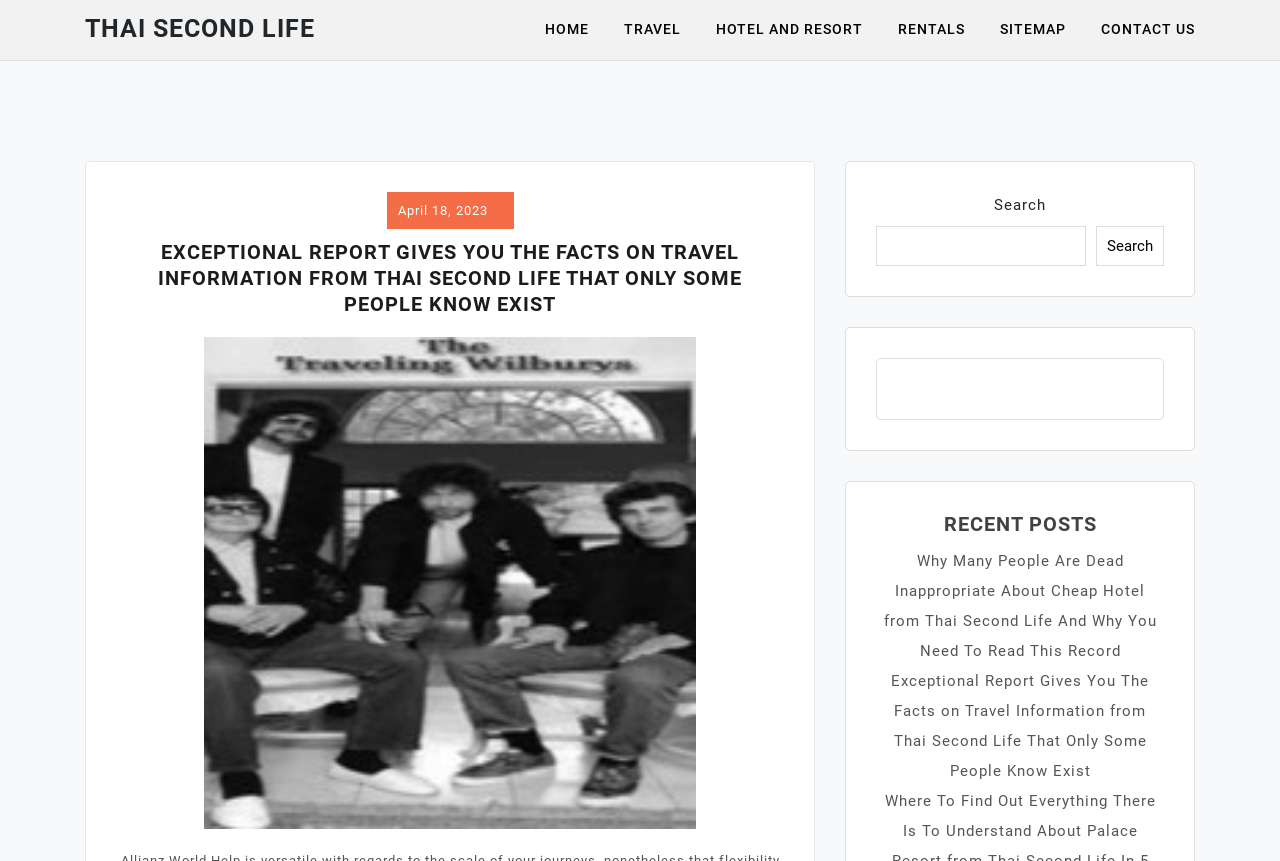Highlight the bounding box coordinates of the element that should be clicked to carry out the following instruction: "Search for travel information". The coordinates must be given as four float numbers ranging from 0 to 1, i.e., [left, top, right, bottom].

[0.684, 0.262, 0.848, 0.309]